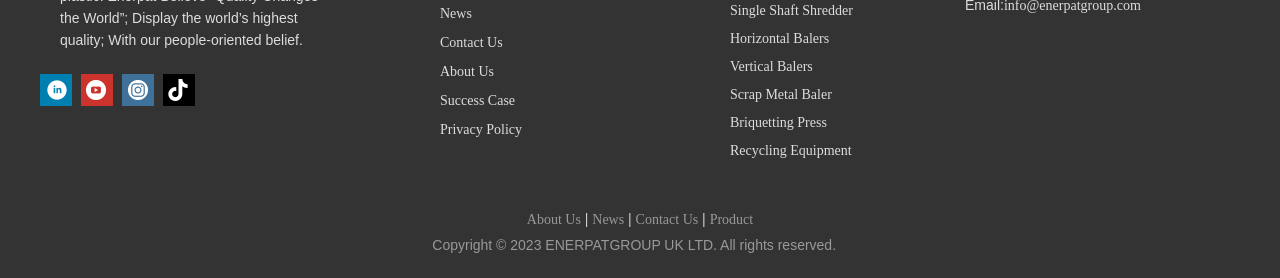Please specify the bounding box coordinates of the clickable region necessary for completing the following instruction: "Learn about Recycling Equipment". The coordinates must consist of four float numbers between 0 and 1, i.e., [left, top, right, bottom].

[0.57, 0.514, 0.665, 0.568]